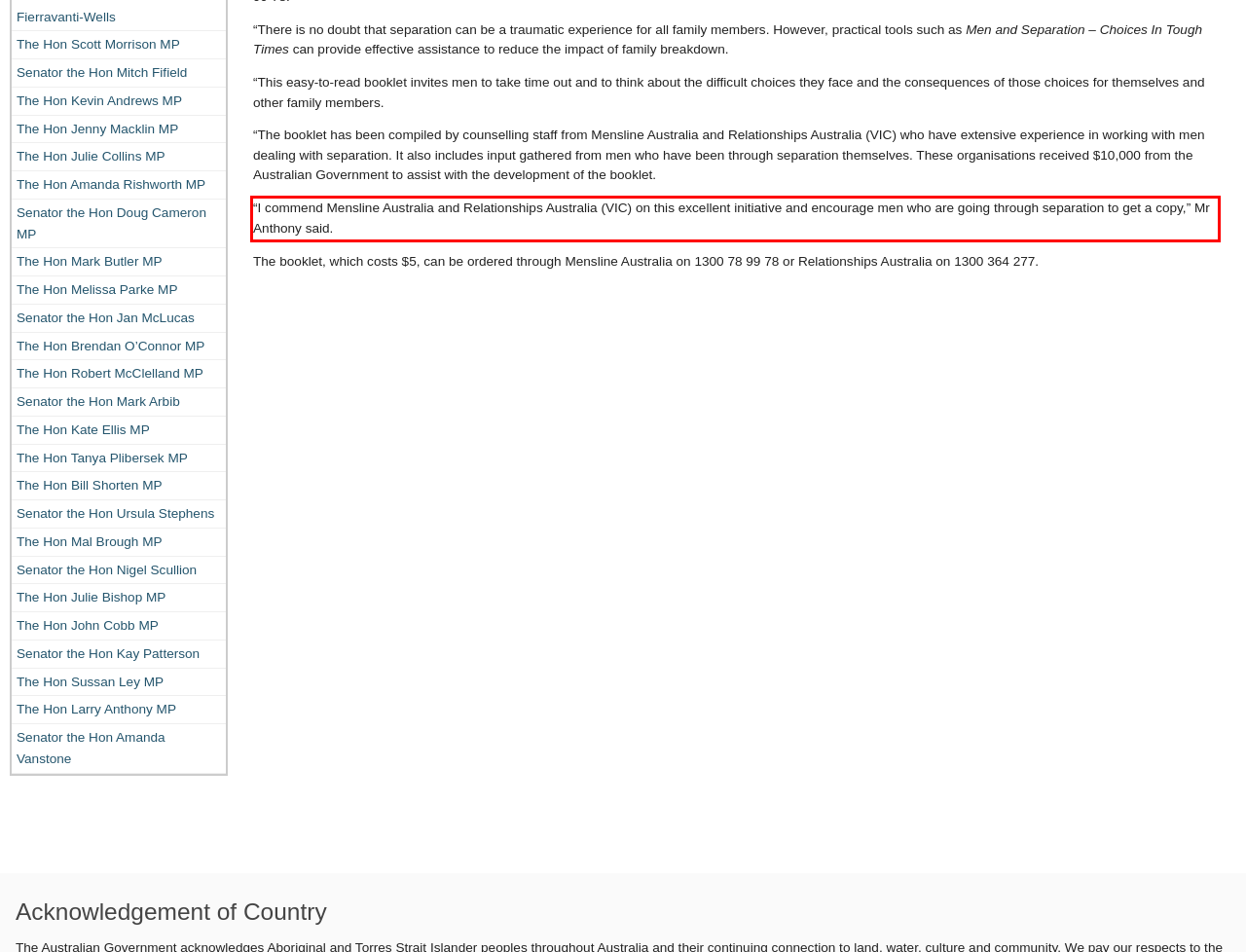Examine the screenshot of the webpage, locate the red bounding box, and perform OCR to extract the text contained within it.

“I commend Mensline Australia and Relationships Australia (VIC) on this excellent initiative and encourage men who are going through separation to get a copy,” Mr Anthony said.